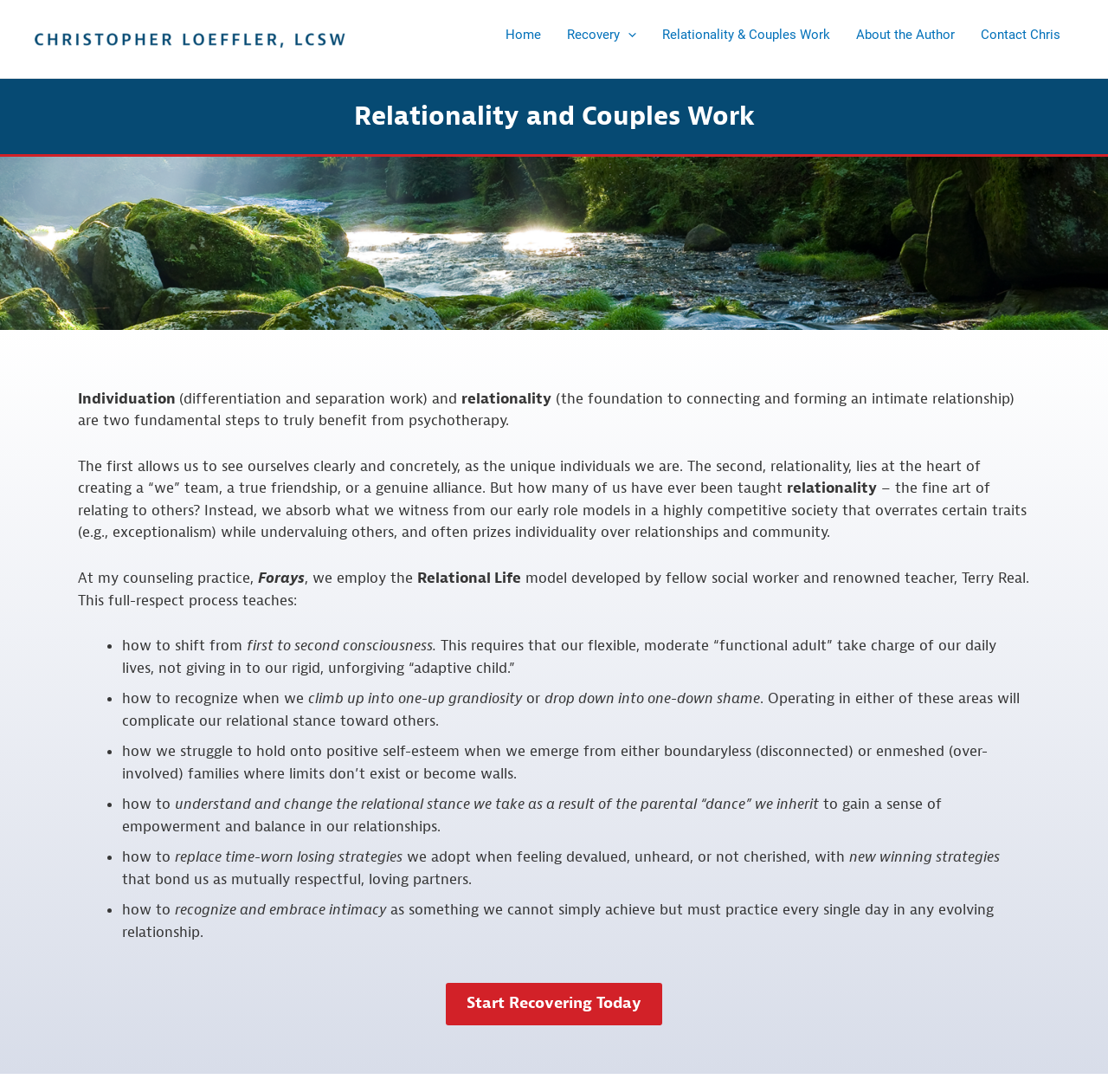What is the purpose of the Relational Life model?
We need a detailed and meticulous answer to the question.

The Relational Life model is used to teach individuals how to relate to others, which includes understanding and changing one's relational stance, recognizing and embracing intimacy, and replacing losing strategies with winning strategies, as mentioned in the webpage.